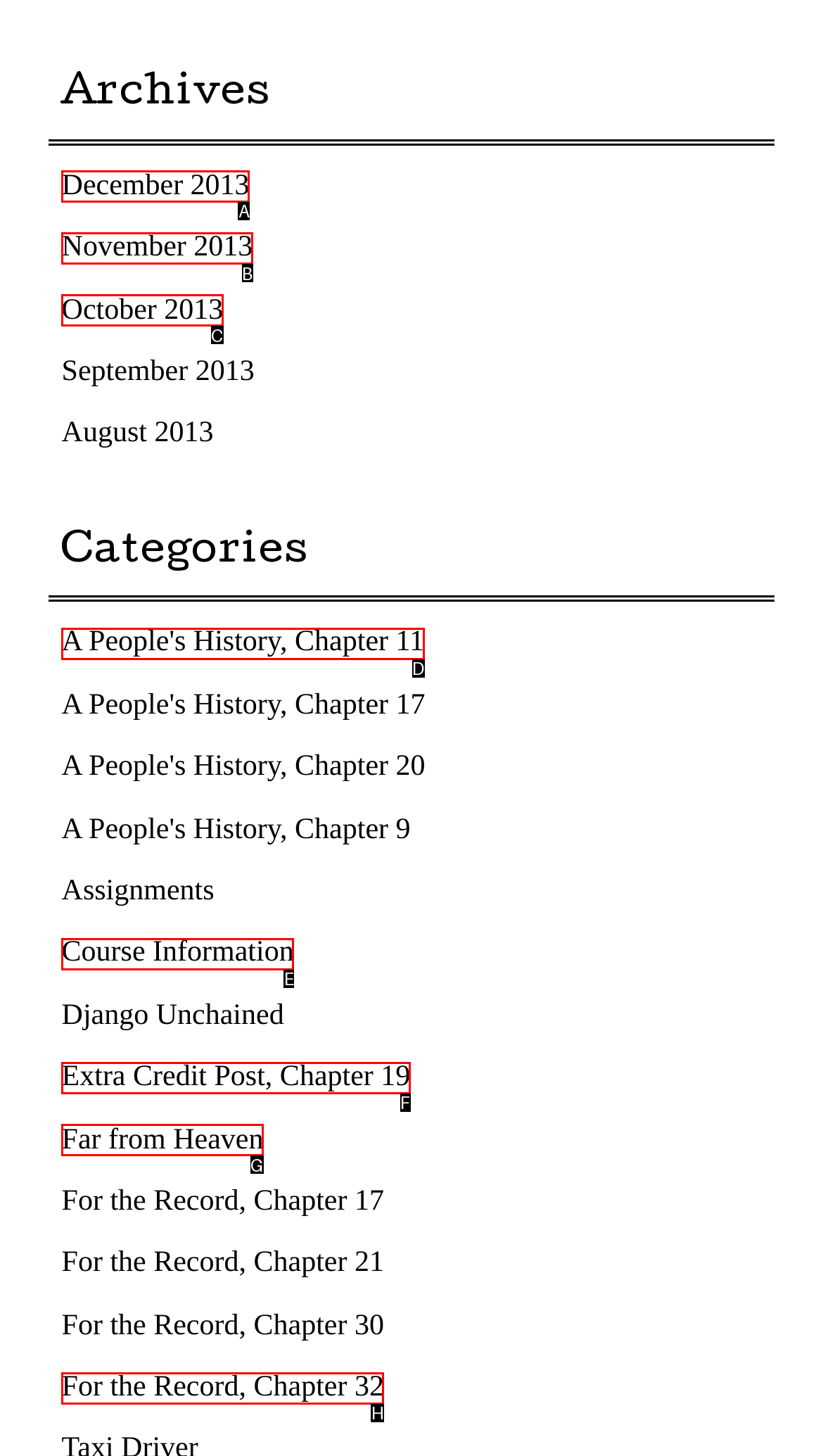Which HTML element matches the description: October 2013?
Reply with the letter of the correct choice.

C